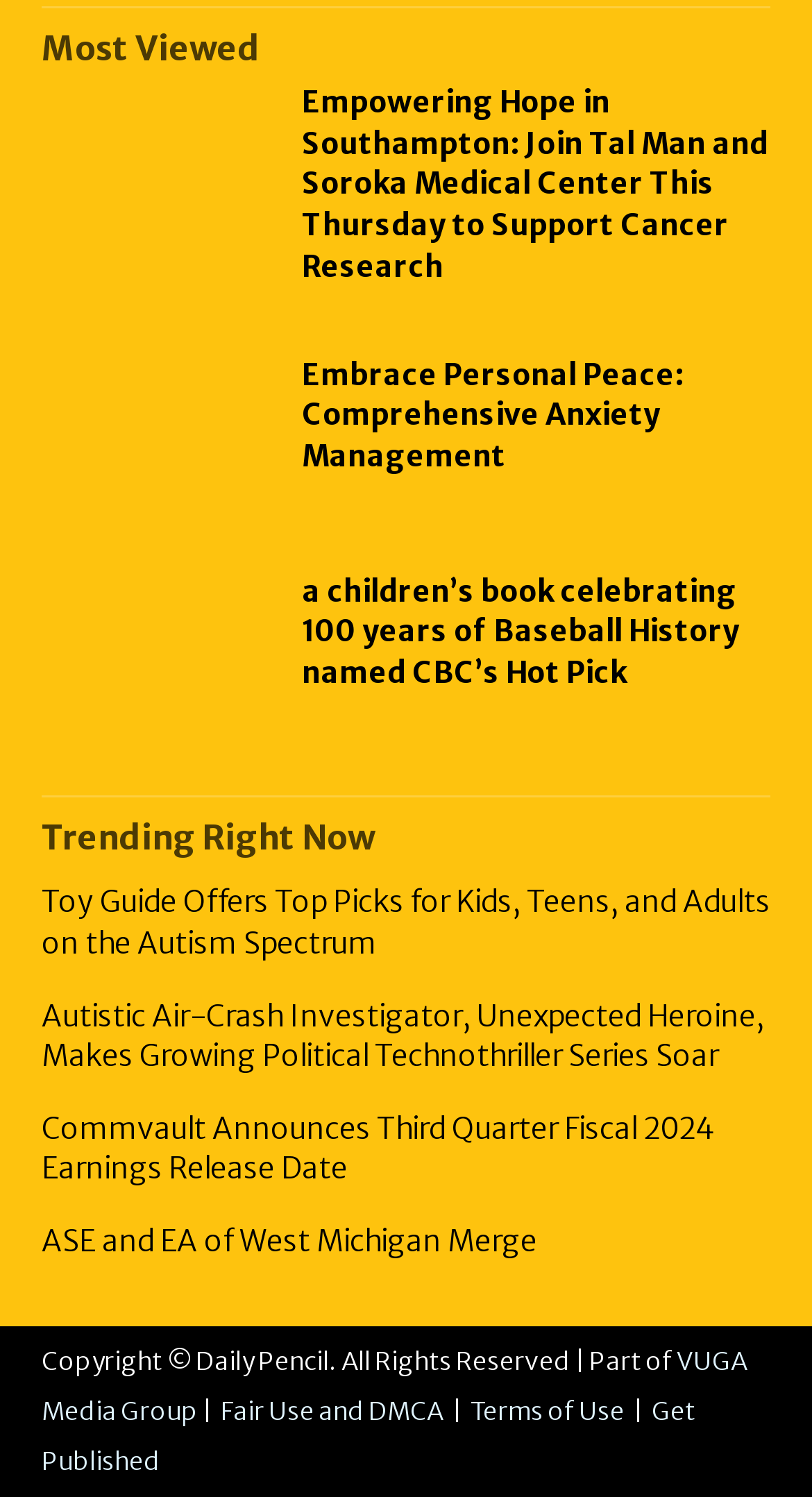Pinpoint the bounding box coordinates of the clickable element to carry out the following instruction: "Get Published on Daily Pencil."

[0.051, 0.932, 0.856, 0.986]